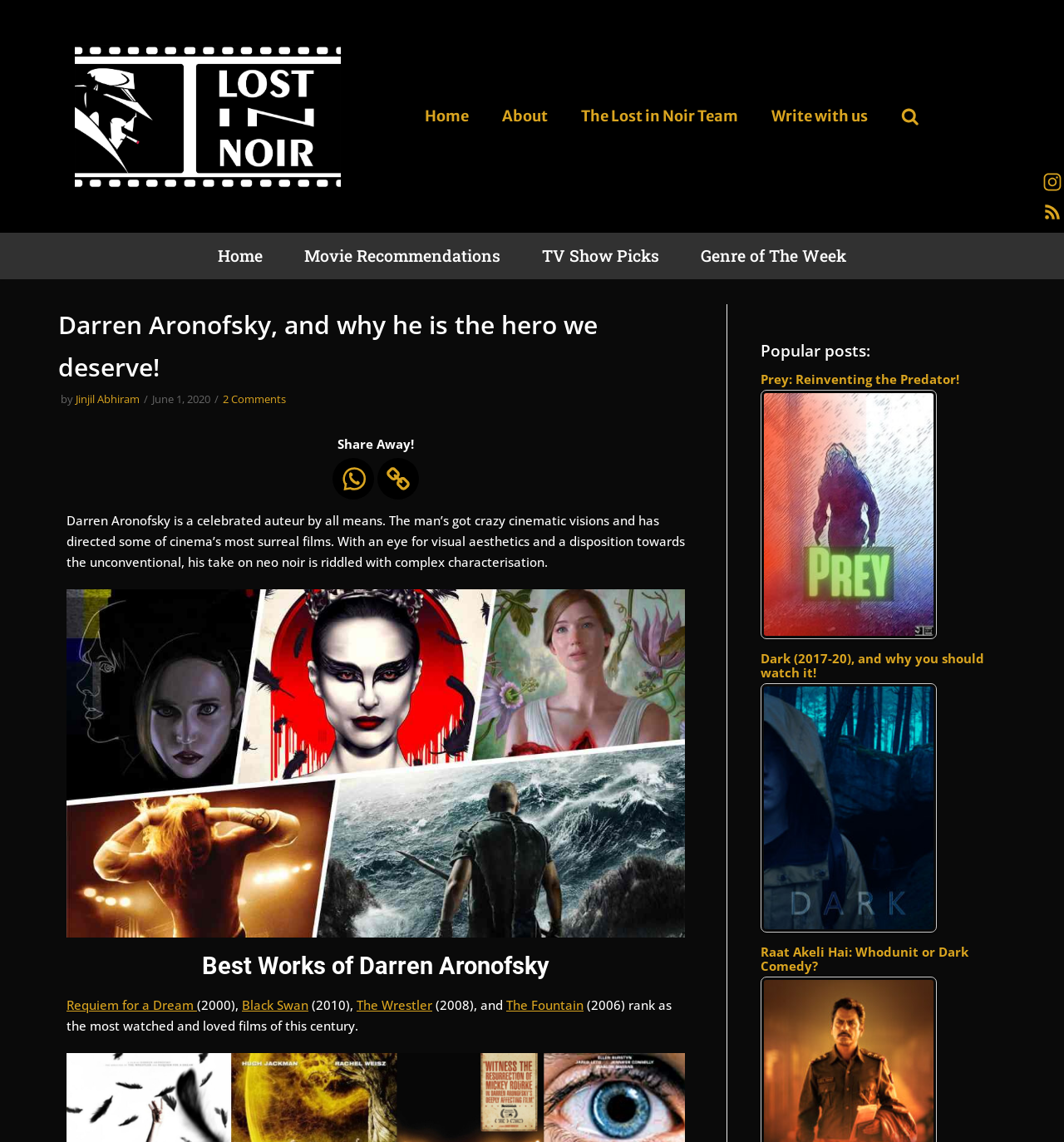Find the bounding box coordinates for the HTML element specified by: "Requiem for a Dream".

[0.062, 0.872, 0.185, 0.887]